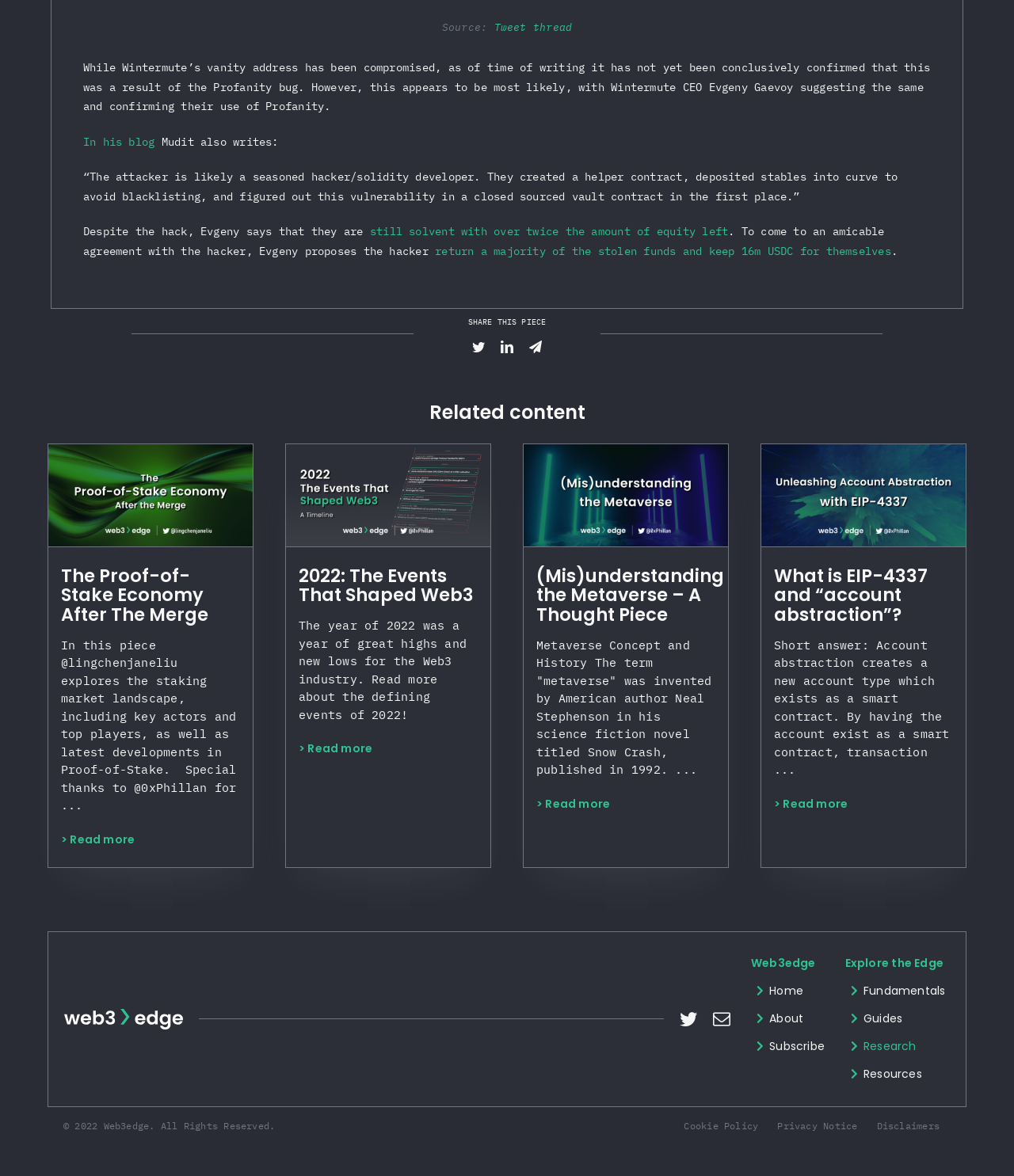Please provide the bounding box coordinates for the element that needs to be clicked to perform the instruction: "Go to 'Home'". The coordinates must consist of four float numbers between 0 and 1, formatted as [left, top, right, bottom].

[0.741, 0.836, 0.813, 0.85]